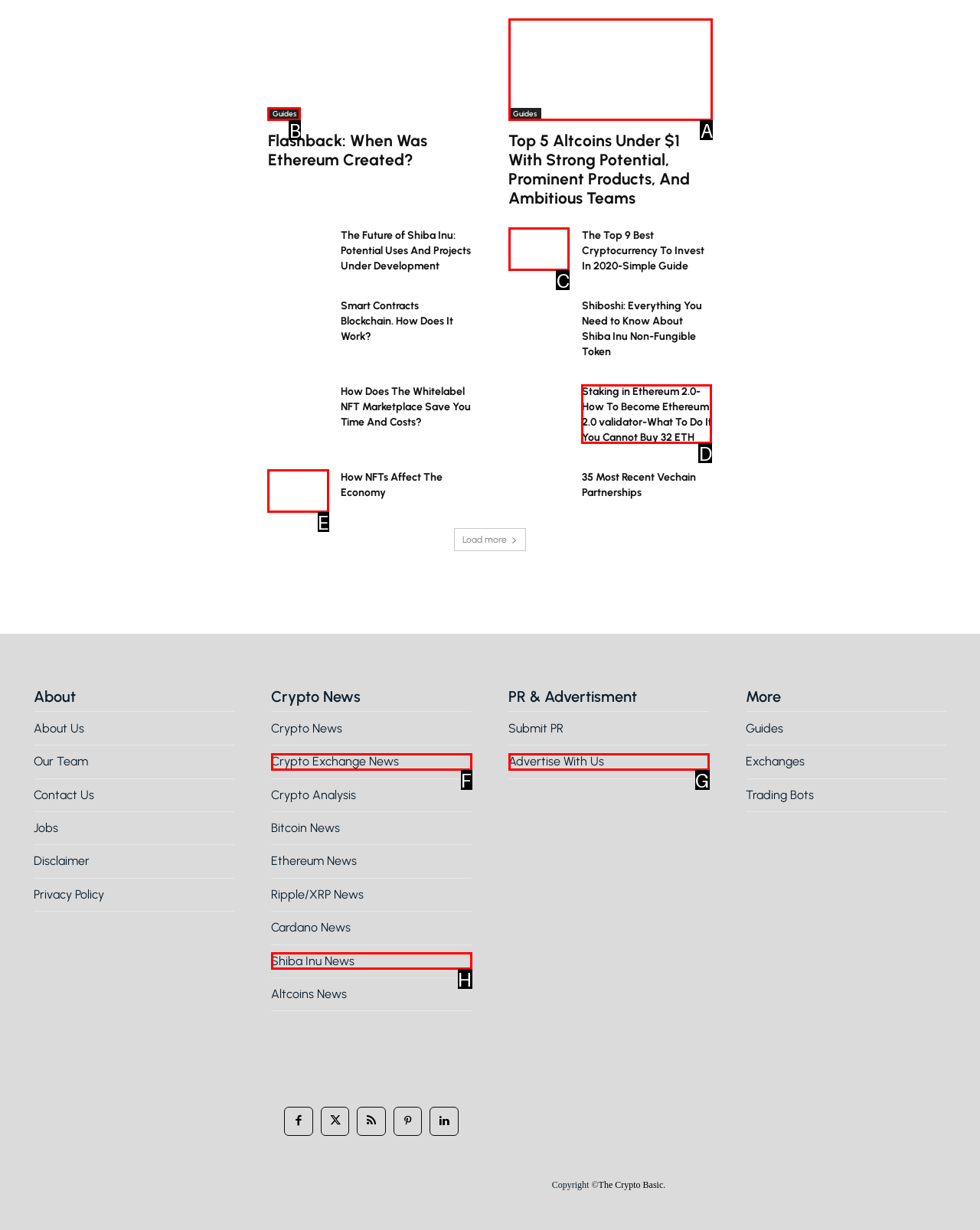From the given choices, identify the element that matches: Crypto Exchange News
Answer with the letter of the selected option.

F